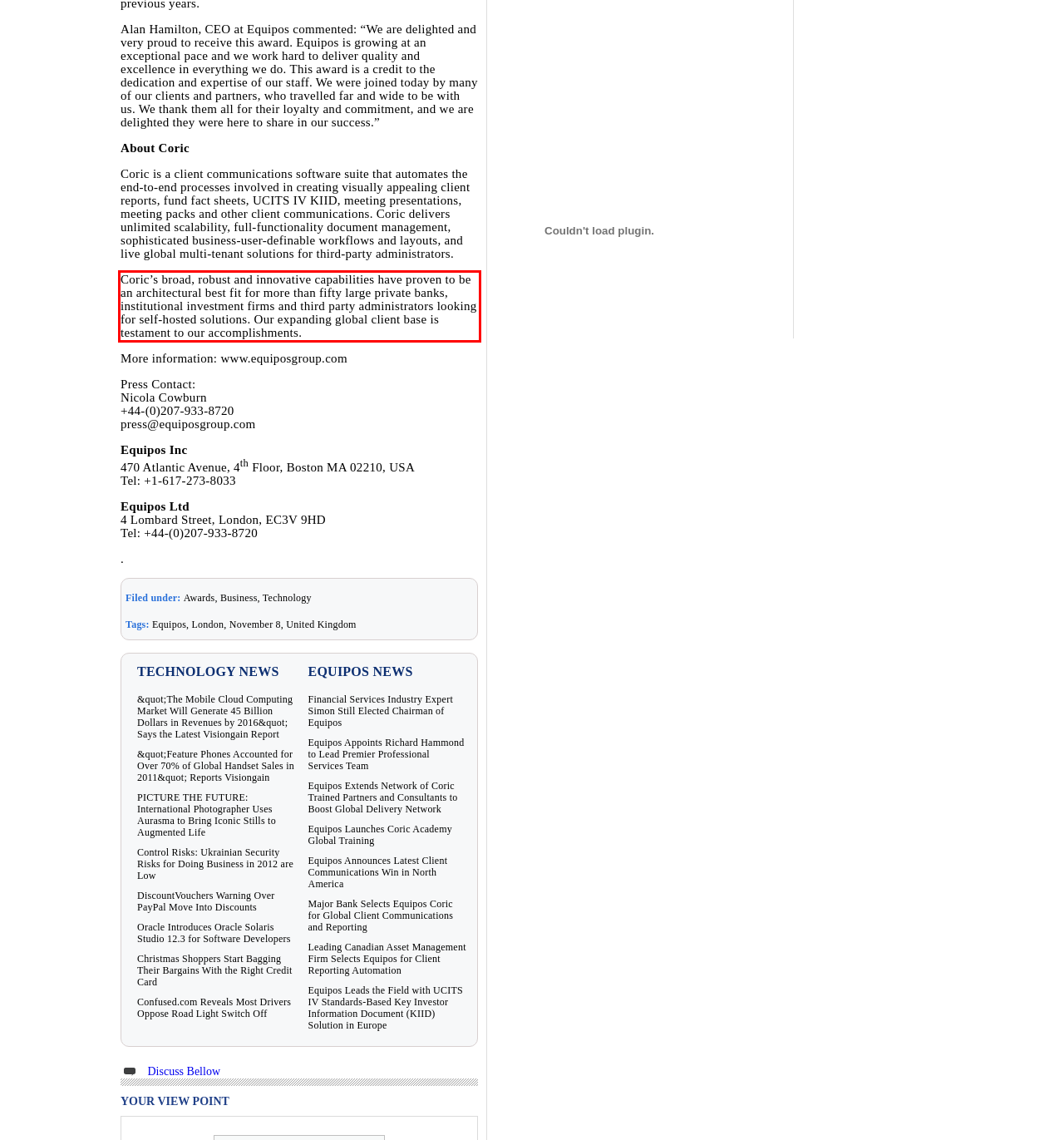Please examine the screenshot of the webpage and read the text present within the red rectangle bounding box.

Coric’s broad, robust and innovative capabilities have proven to be an architectural best fit for more than fifty large private banks, institutional investment firms and third party administrators looking for self-hosted solutions. Our expanding global client base is testament to our accomplishments.